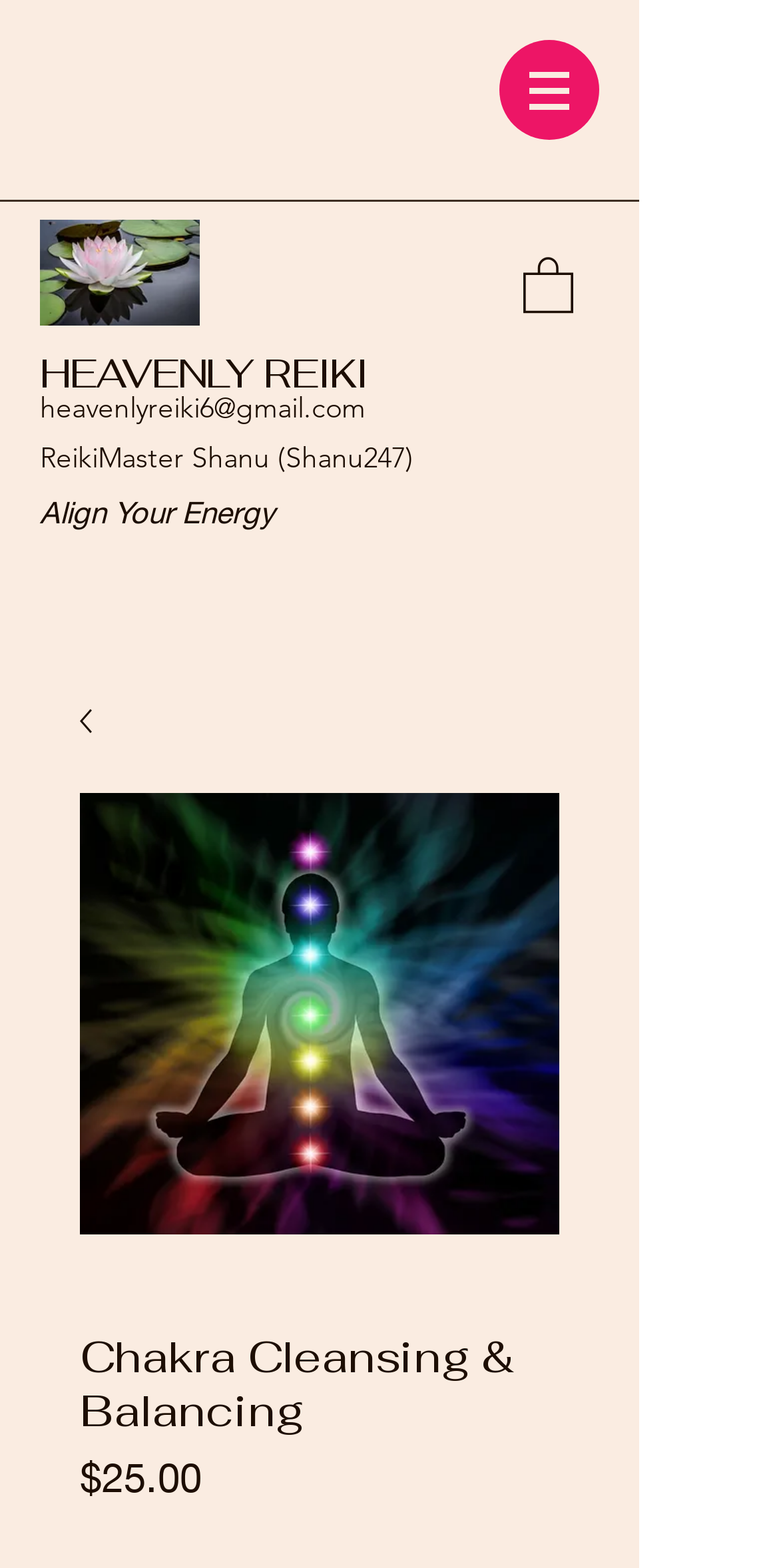Answer the question briefly using a single word or phrase: 
What is the name of the Reiki Master?

Shanu